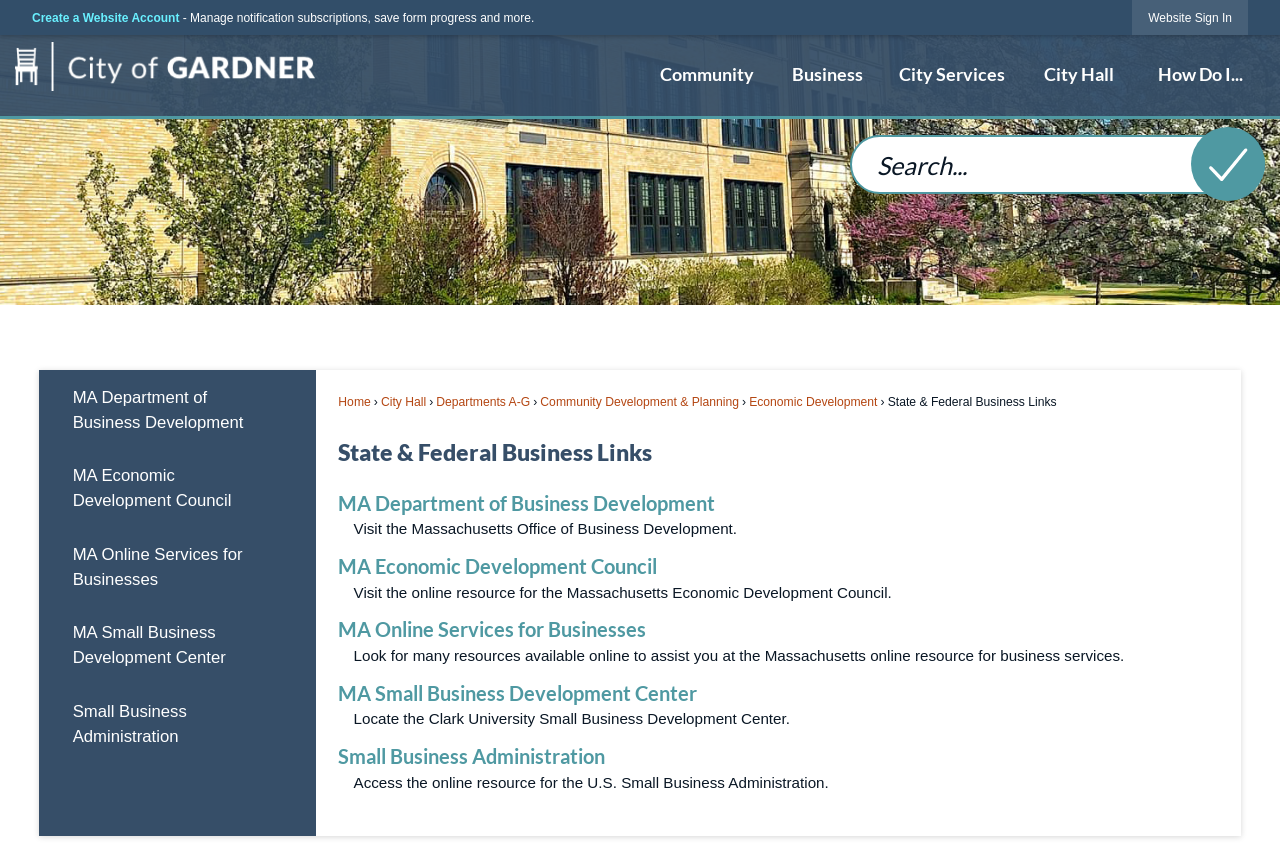Locate the bounding box coordinates of the segment that needs to be clicked to meet this instruction: "Search".

[0.93, 0.147, 0.988, 0.233]